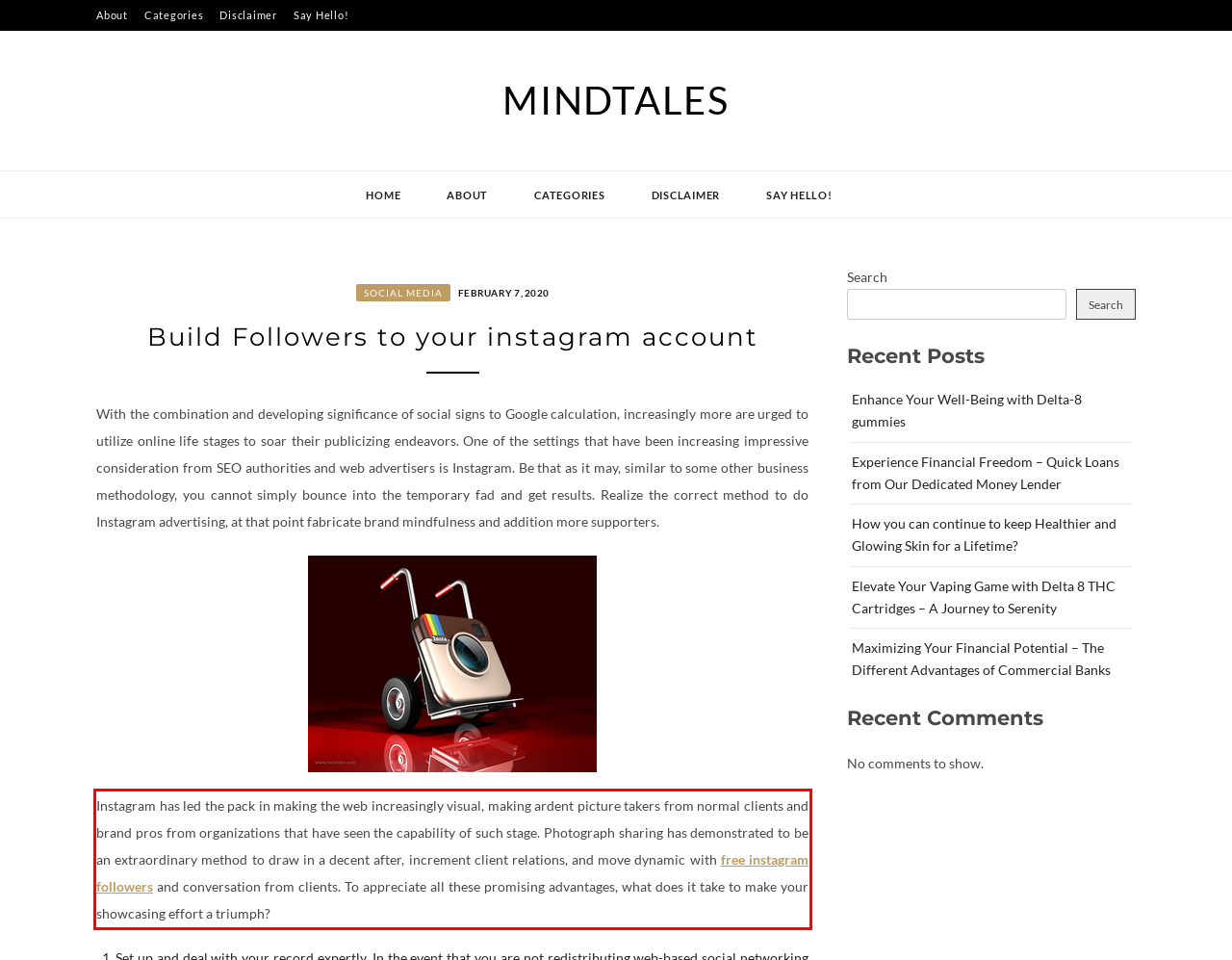There is a screenshot of a webpage with a red bounding box around a UI element. Please use OCR to extract the text within the red bounding box.

Instagram has led the pack in making the web increasingly visual, making ardent picture takers from normal clients and brand pros from organizations that have seen the capability of such stage. Photograph sharing has demonstrated to be an extraordinary method to draw in a decent after, increment client relations, and move dynamic with free instagram followers and conversation from clients. To appreciate all these promising advantages, what does it take to make your showcasing effort a triumph?